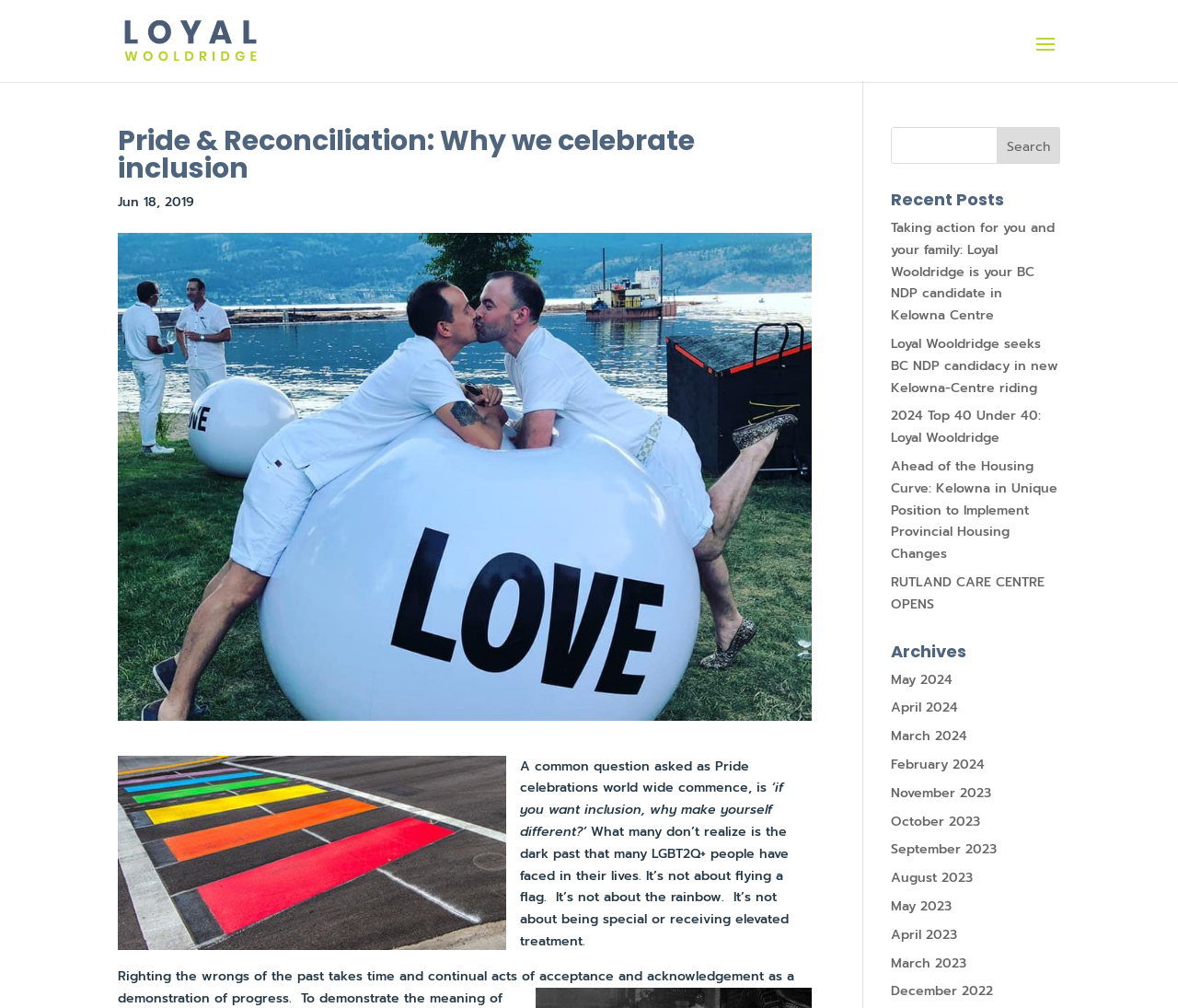Please locate the bounding box coordinates of the element's region that needs to be clicked to follow the instruction: "Read the post 'Taking action for you and your family: Loyal Wooldridge is your BC NDP candidate in Kelowna Centre'". The bounding box coordinates should be provided as four float numbers between 0 and 1, i.e., [left, top, right, bottom].

[0.756, 0.216, 0.895, 0.323]